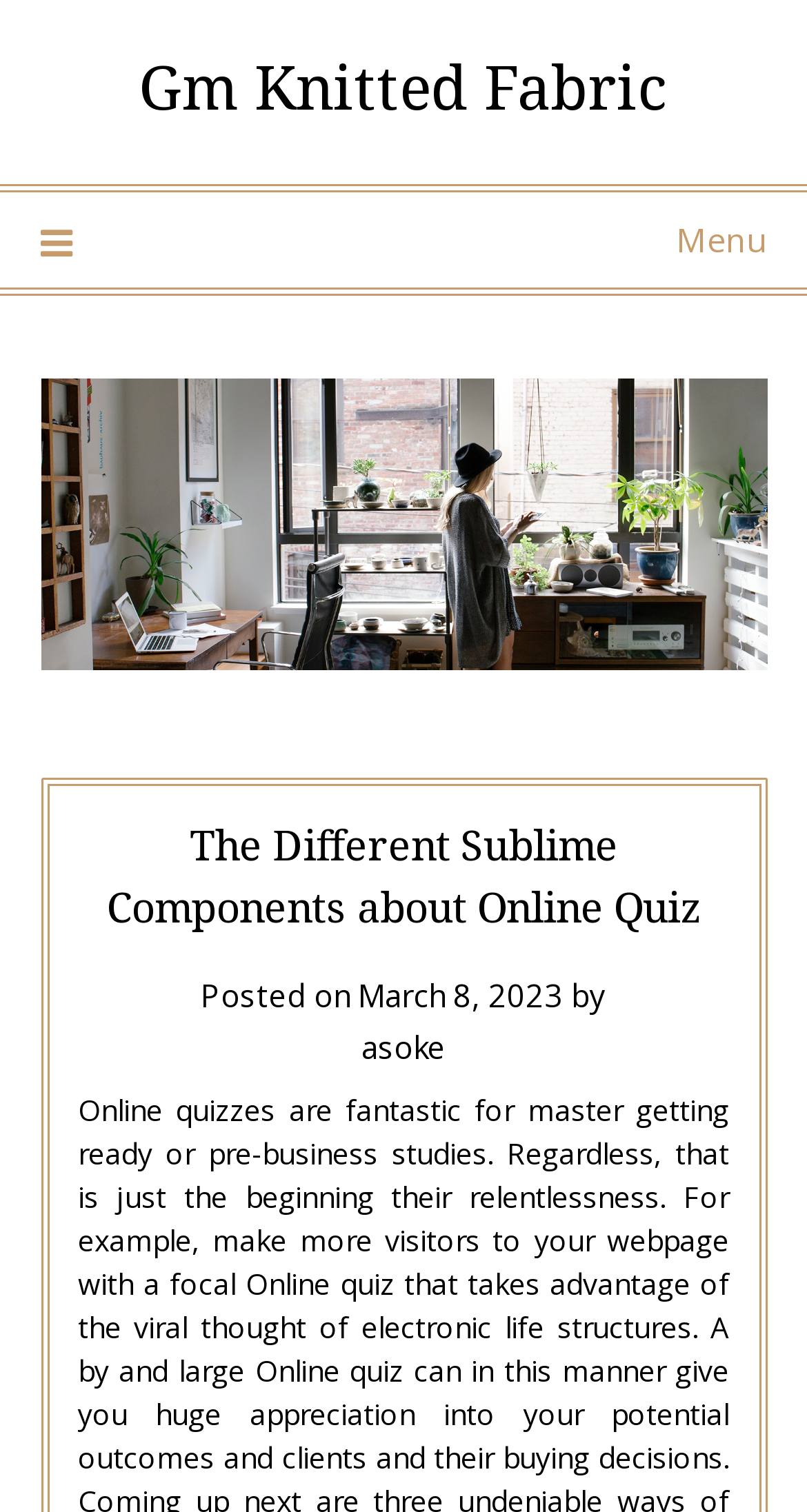What is the type of the main image?
From the details in the image, answer the question comprehensively.

I found the type of the main image by looking at the image element with the description 'Gm Knitted Fabric', which is likely to be the type of the image.